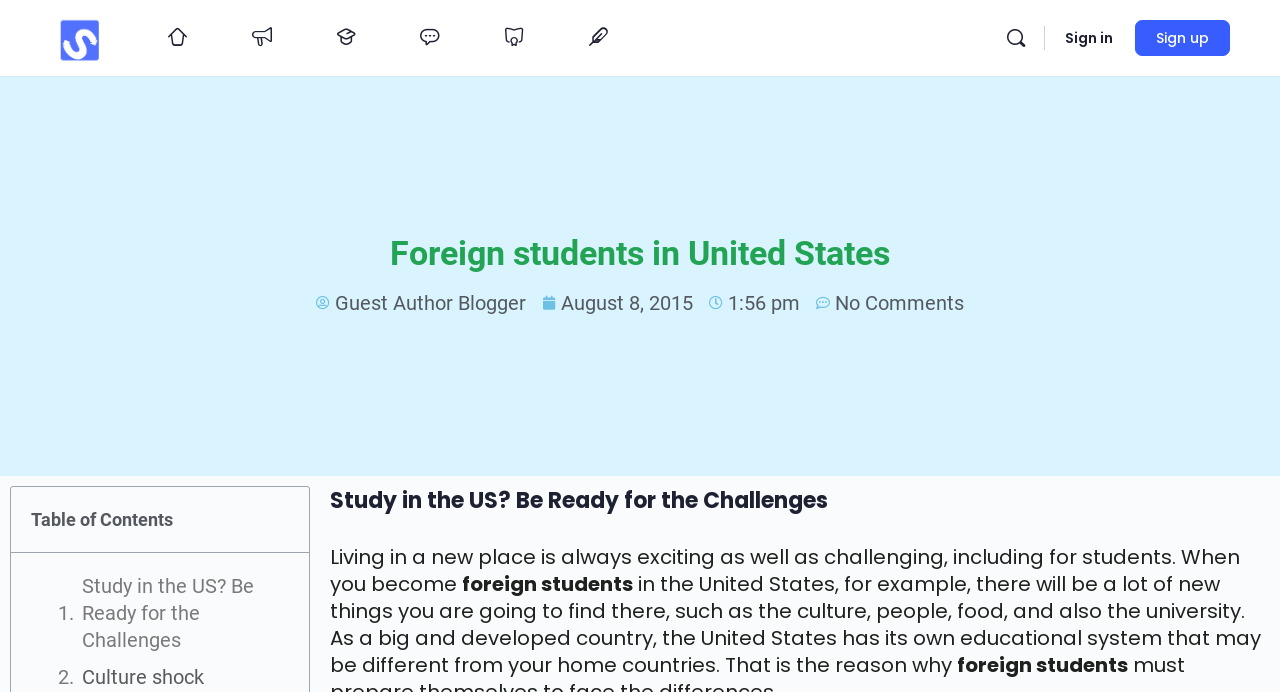Find the bounding box of the UI element described as follows: "Courses".

[0.241, 0.0, 0.299, 0.11]